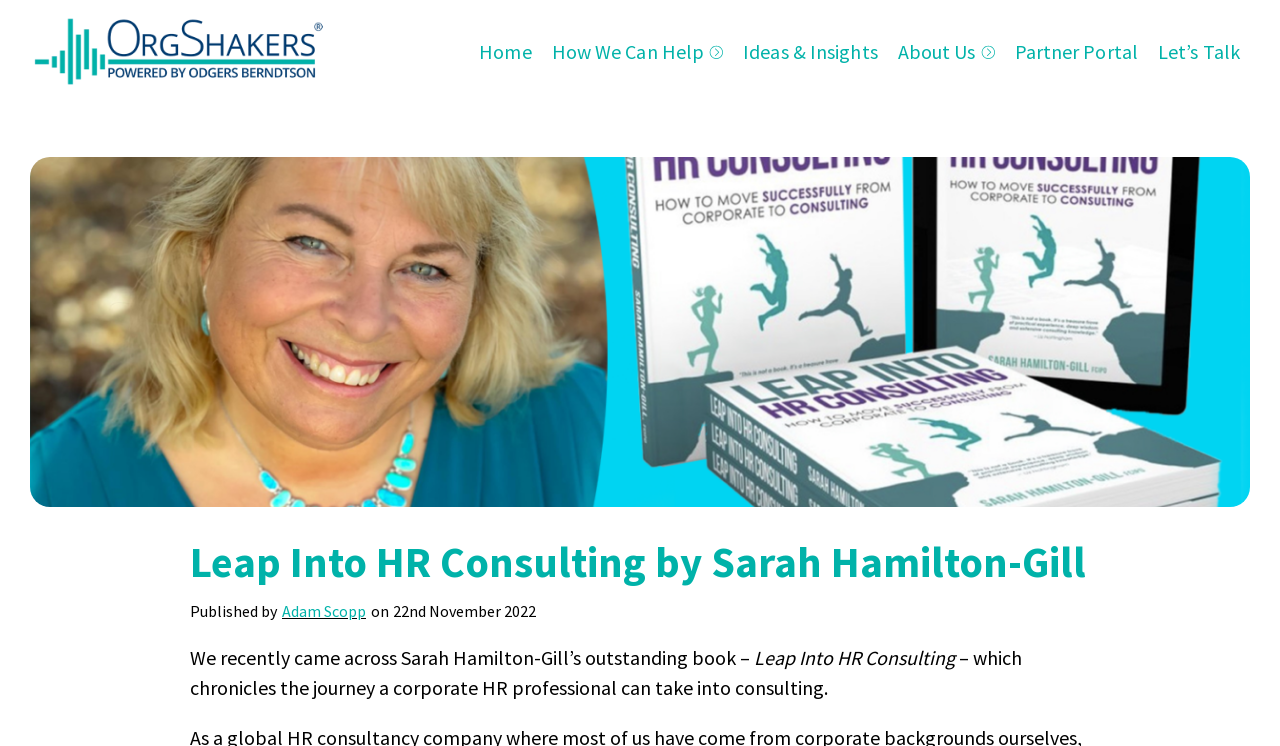Who is the author of the book?
Look at the image and provide a detailed response to the question.

I found the answer by looking at the heading element 'Leap Into HR Consulting by Sarah Hamilton-Gill' which is located at the top of the webpage.